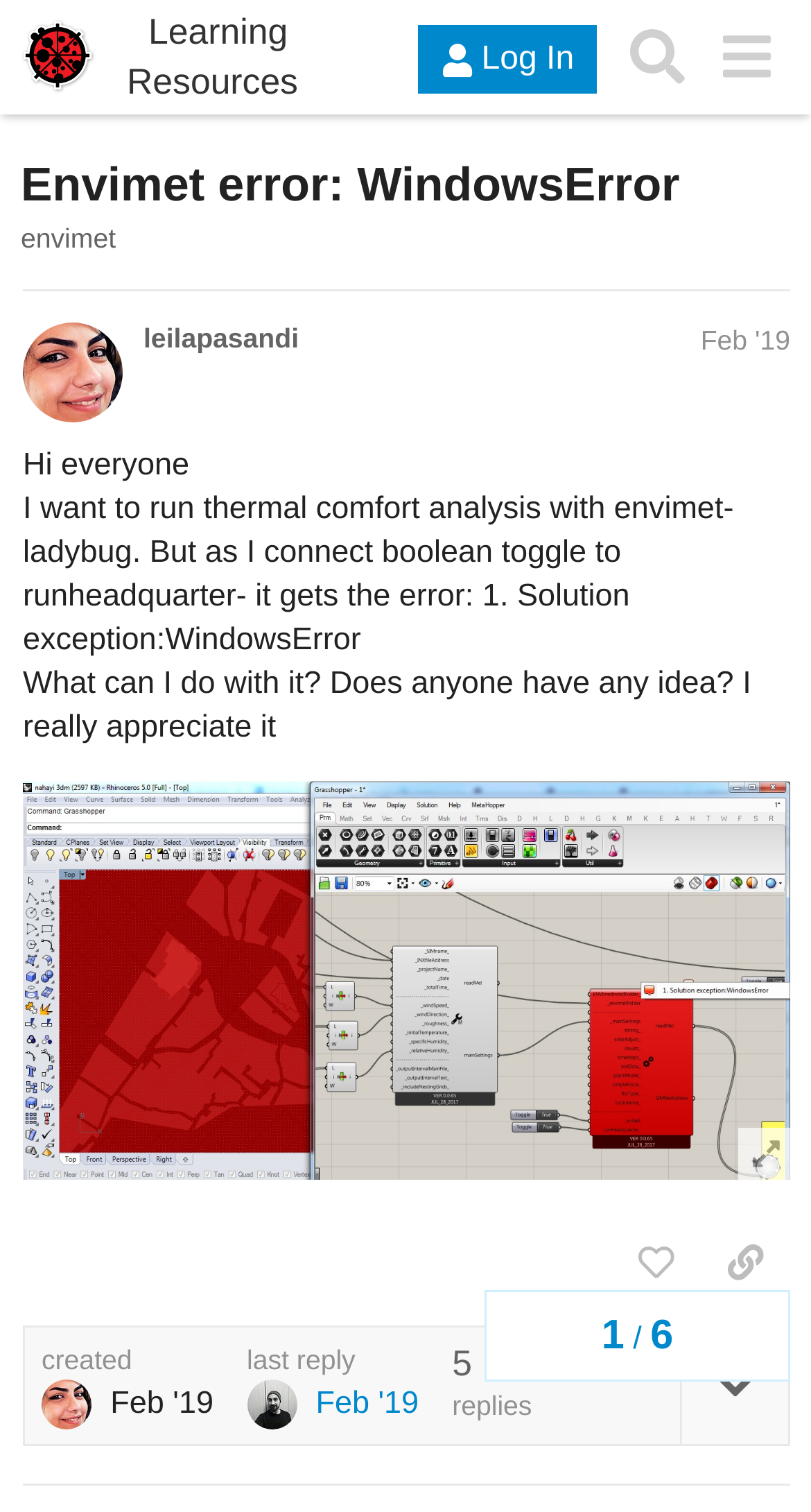Explain the webpage's layout and main content in detail.

This webpage appears to be a forum discussion page, specifically a question and answer thread. At the top, there is a header section with a logo and a link to "Ladybug Tools | Forum" on the left, and buttons for "Log In" and "Search" on the right. Below the header, there is a heading that reads "Envimet error: WindowsError".

On the left side of the page, there is a list of tags, including "envimet". Below the tags, there is a navigation section that shows the topic progress, with headings and static text indicating the number of replies and the topic's status.

The main content of the page is a post from a user named "leilapasandi", dated February 26, 2019. The post contains a heading with the user's name and date, followed by a block of text that describes the problem they are experiencing with running thermal comfort analysis with envimet-ladybug. The text explains that they are getting an error message "Solution exception: WindowsError" when connecting a boolean toggle to runheadquarter.

Below the text, there is an image, and then a series of buttons and links, including a "like this post" button, a "copy a link to this post to clipboard" button, and a link to the original post. There is also a section that shows the post's creation date and time, as well as the date and time of the last reply.

On the right side of the page, there is a section that shows the topic's replies, with a heading that reads "replies" and a link to the last reply, dated February 28, 2019.